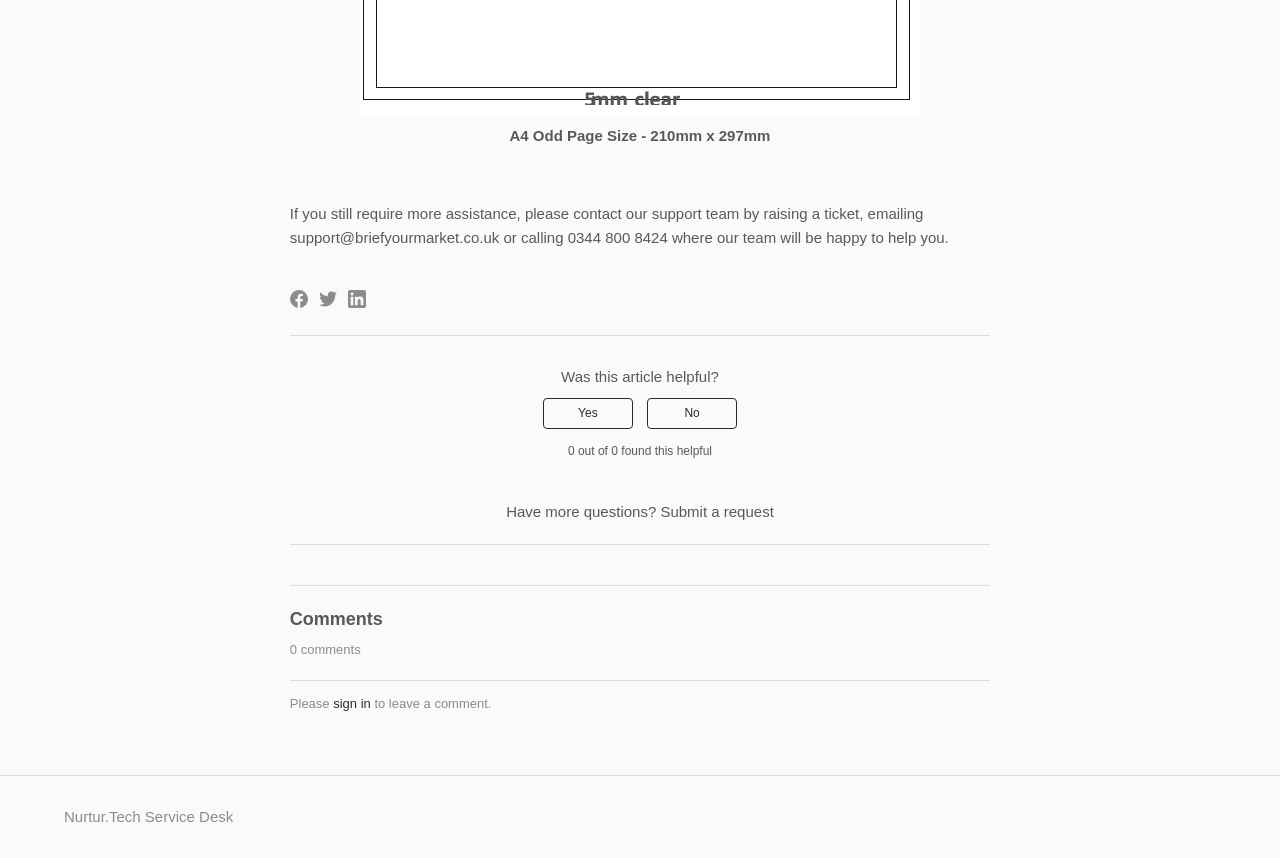Using the elements shown in the image, answer the question comprehensively: What is the purpose of the buttons 'This article was helpful' and 'This article was not helpful'?

The buttons 'This article was helpful' and 'This article was not helpful' are part of a group that asks 'Was this article helpful?'. The purpose of these buttons is to allow users to rate the article, indicating whether it was helpful or not.